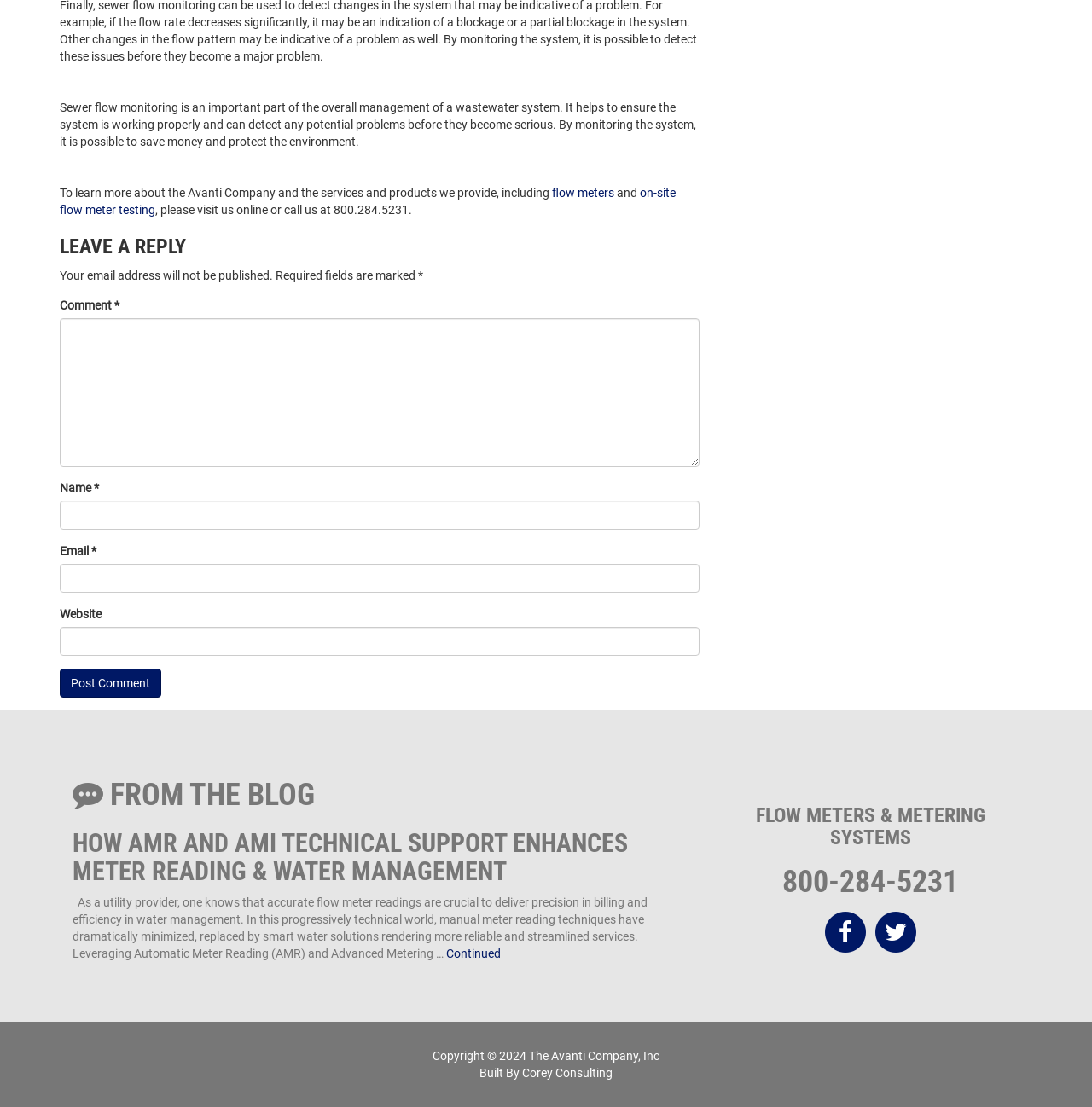Provide a single word or phrase to answer the given question: 
What is the company's phone number?

800.284.5231